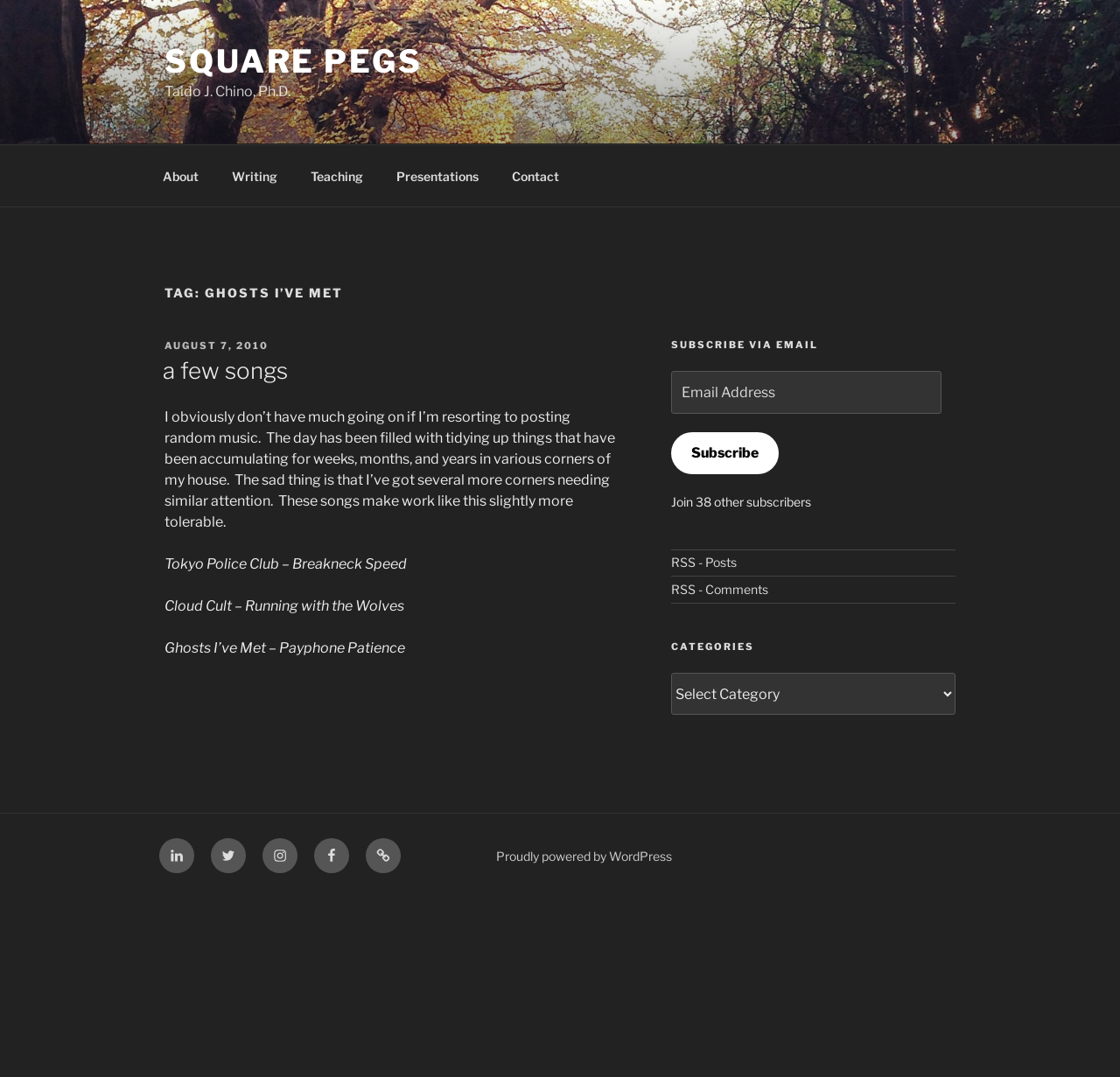Using the information shown in the image, answer the question with as much detail as possible: What is the title of the article?

The title of the article is found in the header element 'a few songs' which is located within the main content area of the webpage, below the 'TAG: GHOSTS I’VE MET' heading.